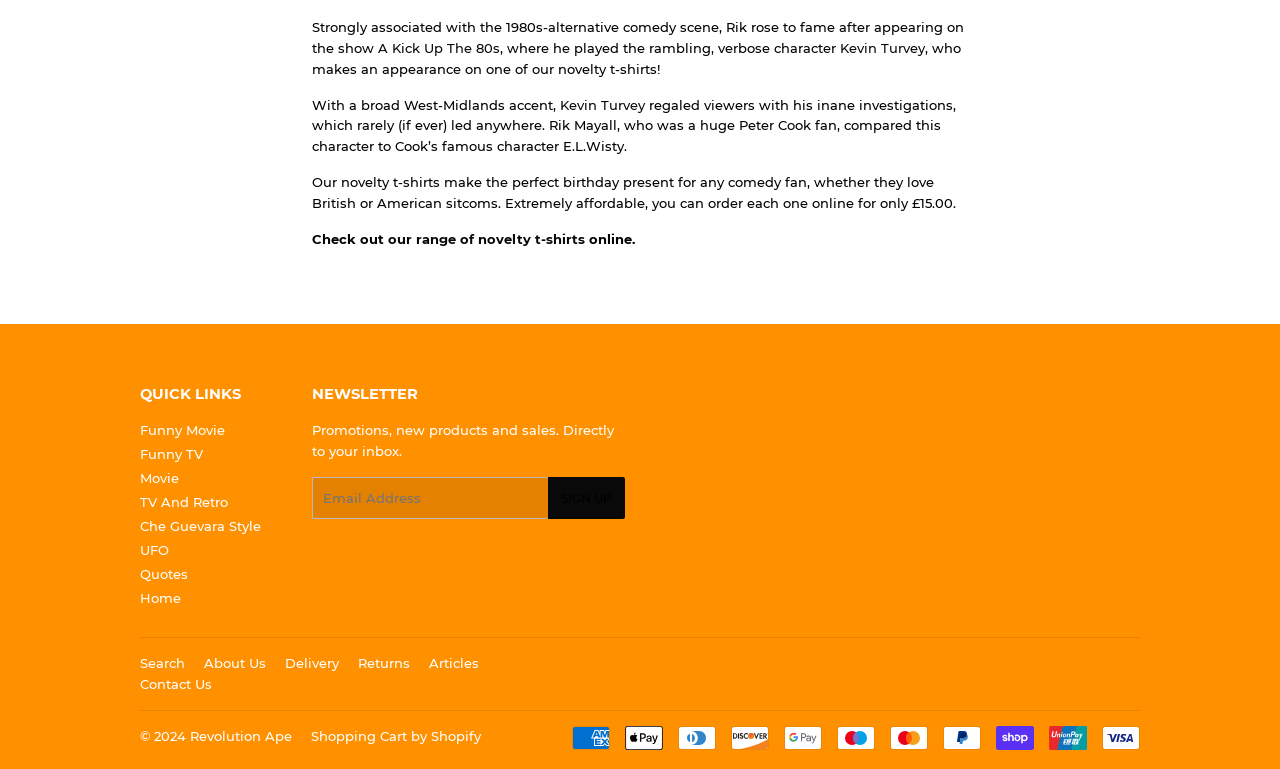Ascertain the bounding box coordinates for the UI element detailed here: "A Kick Up The 80s". The coordinates should be provided as [left, top, right, bottom] with each value being a float between 0 and 1.

[0.295, 0.052, 0.39, 0.073]